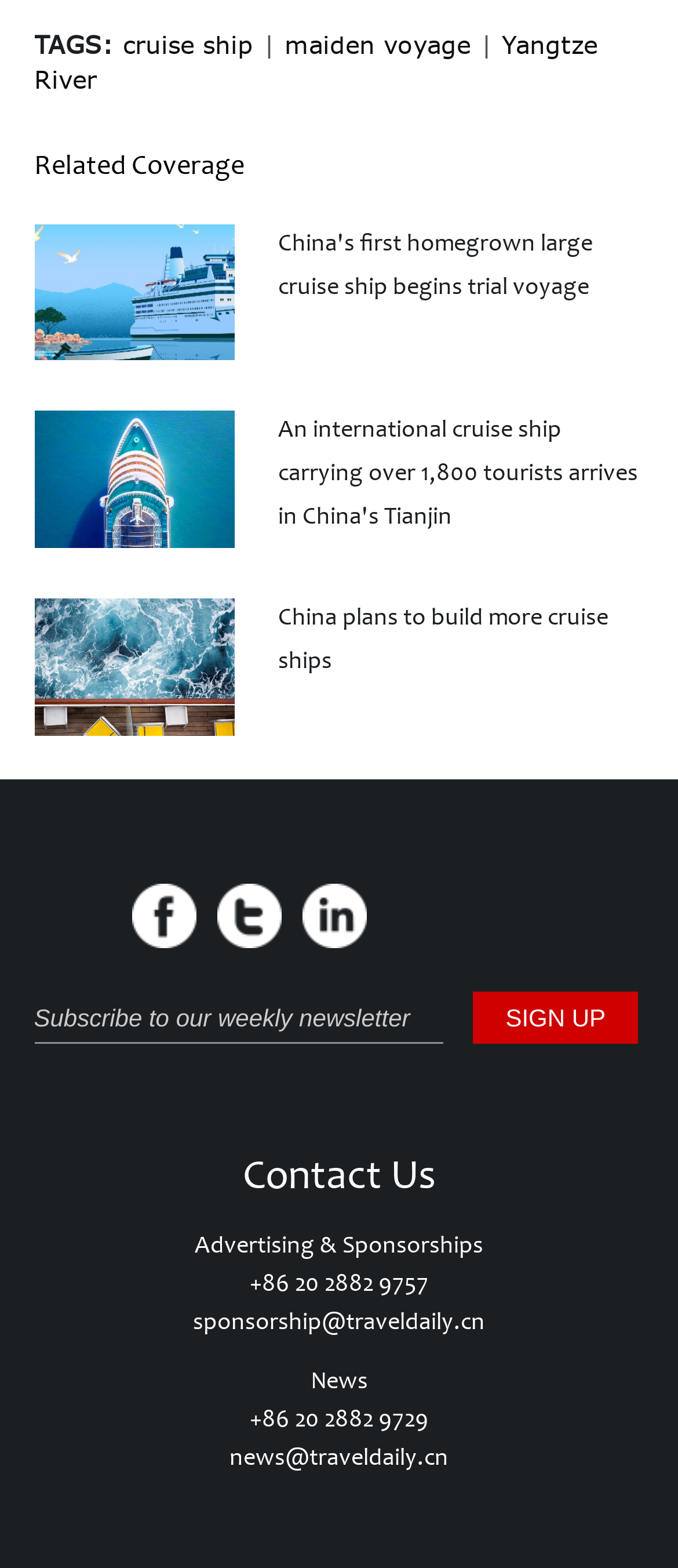What is the purpose of the textbox?
Deliver a detailed and extensive answer to the question.

The textbox is labeled 'Subscribe to our weekly newsletter' and is accompanied by a 'SIGN UP' button, indicating that its purpose is to allow users to subscribe to a newsletter.